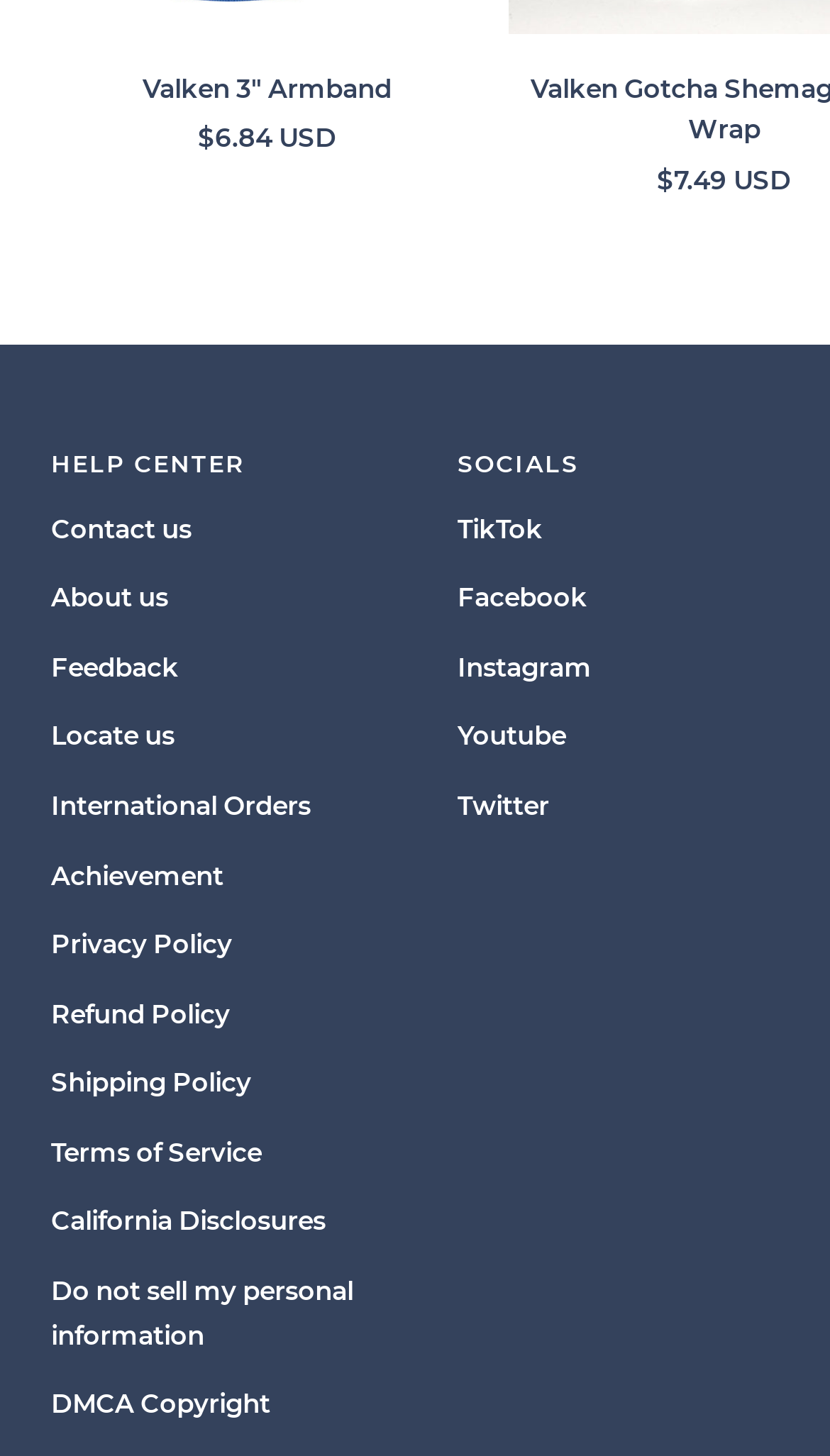How many links are there in the help section?
Using the screenshot, give a one-word or short phrase answer.

9